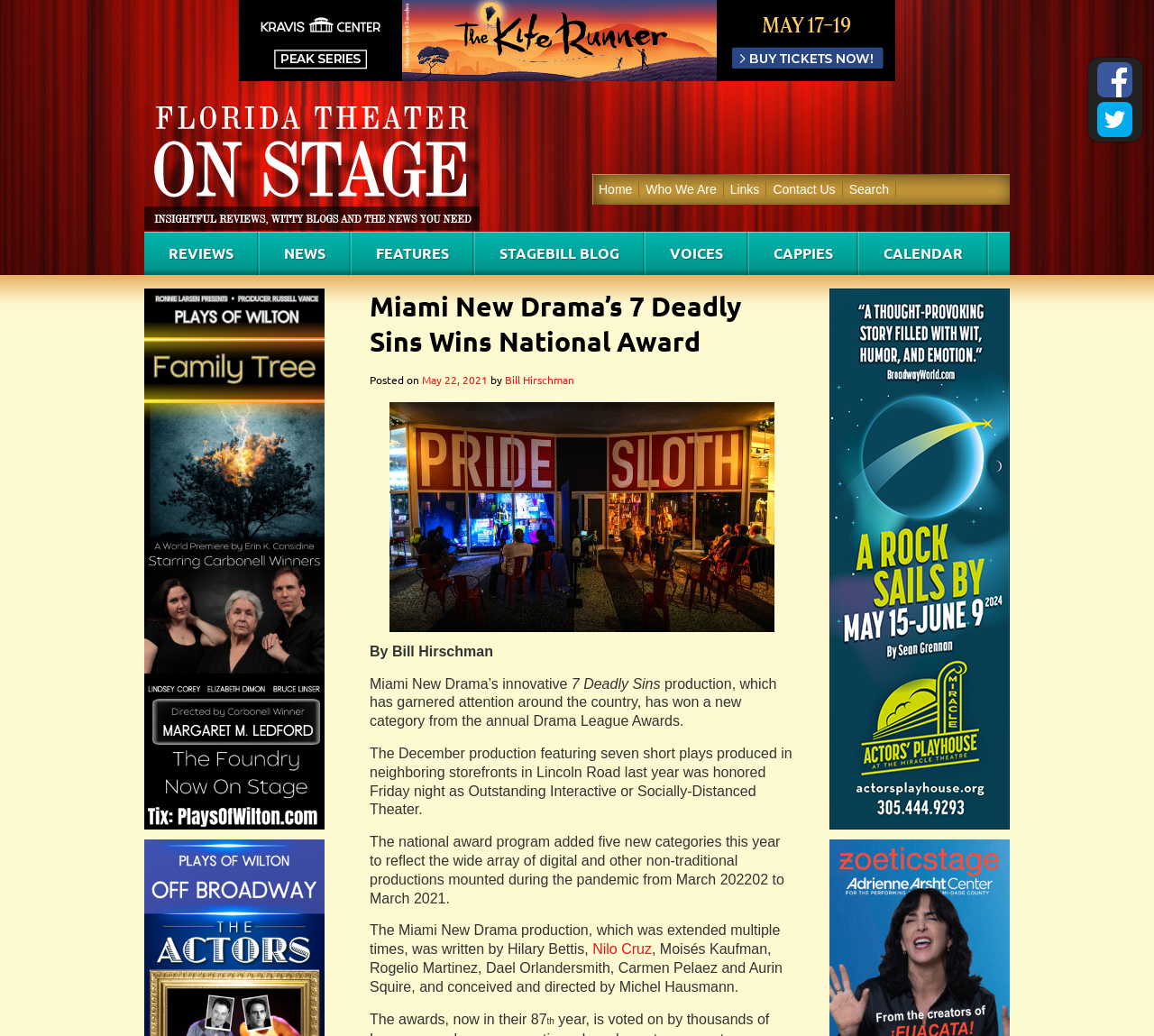Determine the bounding box coordinates for the HTML element described here: "Who We Are".

[0.554, 0.175, 0.627, 0.191]